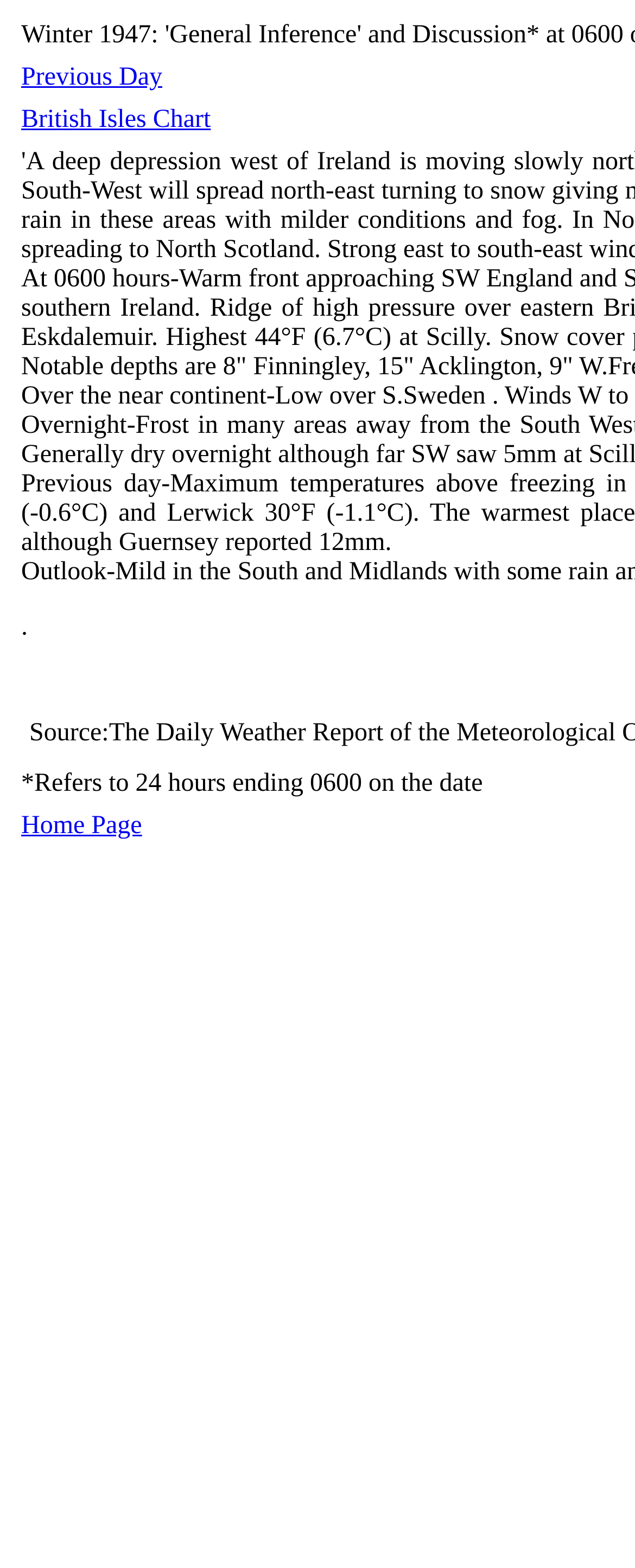Reply to the question with a single word or phrase:
What is the first link on the top left?

Previous Day